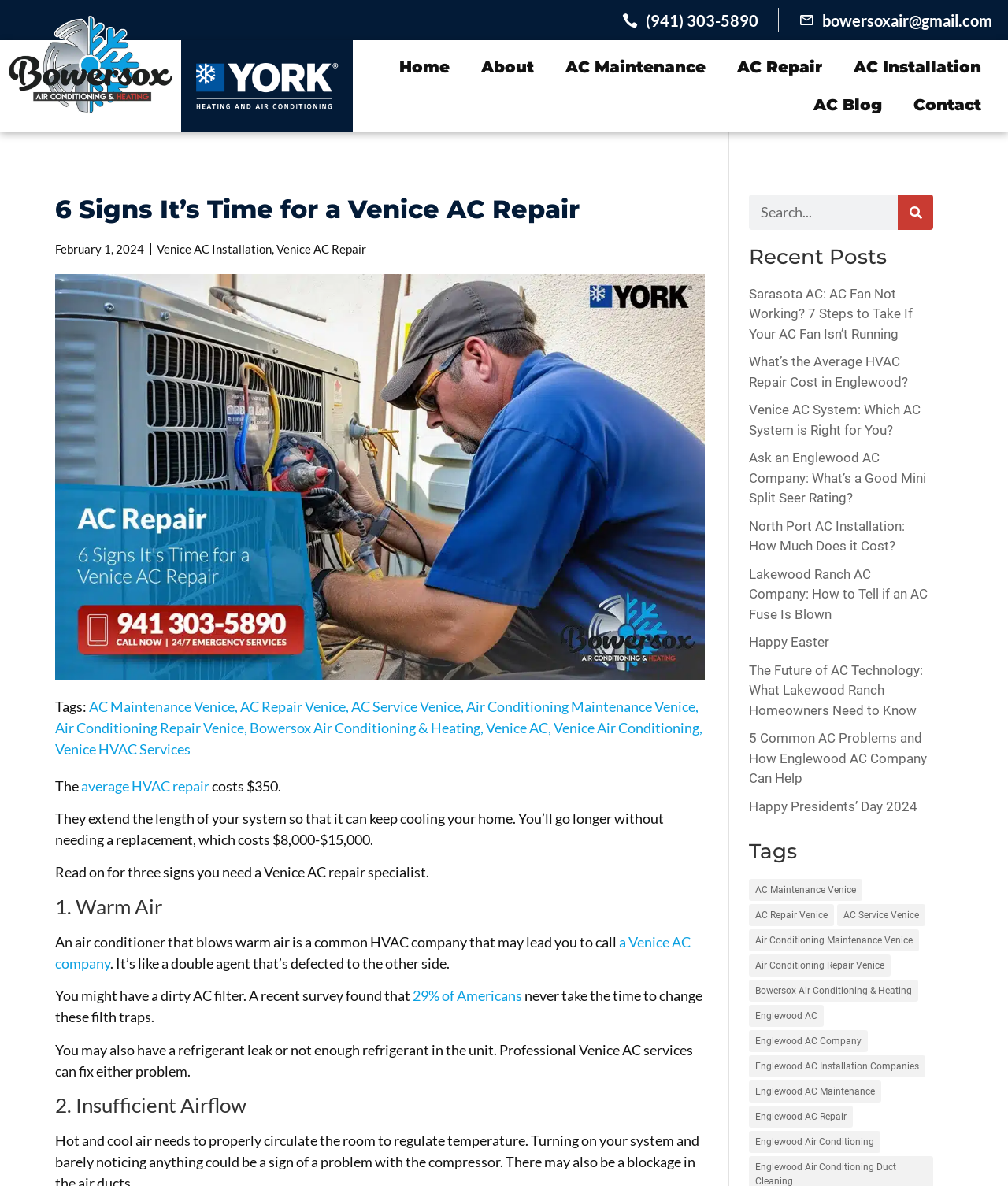What is the phone number to contact?
Identify the answer in the screenshot and reply with a single word or phrase.

(941) 303-5890